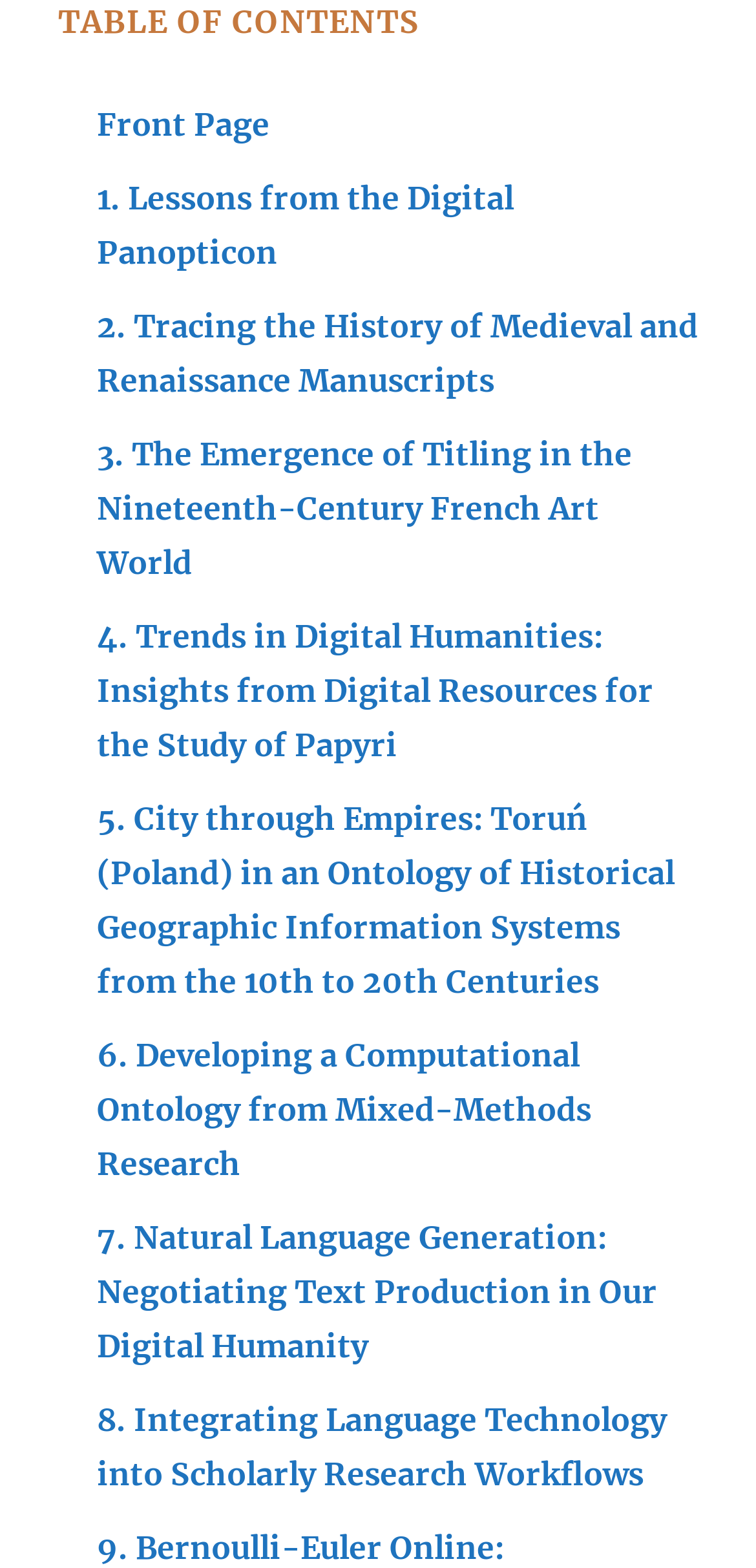Using the provided description: "Front Page", find the bounding box coordinates of the corresponding UI element. The output should be four float numbers between 0 and 1, in the format [left, top, right, bottom].

[0.128, 0.066, 0.356, 0.091]